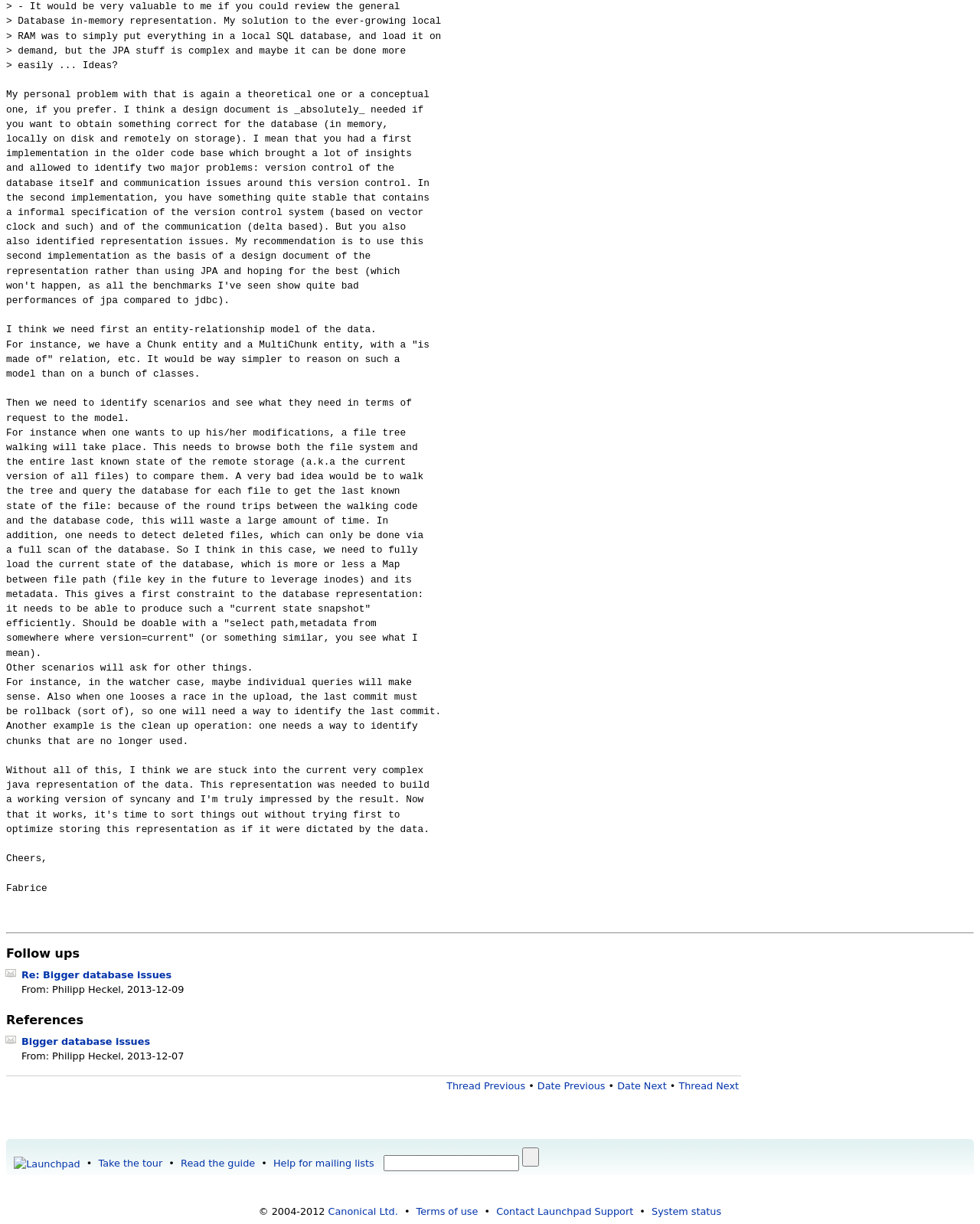Identify the bounding box coordinates of the section to be clicked to complete the task described by the following instruction: "Go to Launchpad". The coordinates should be four float numbers between 0 and 1, formatted as [left, top, right, bottom].

[0.014, 0.945, 0.082, 0.955]